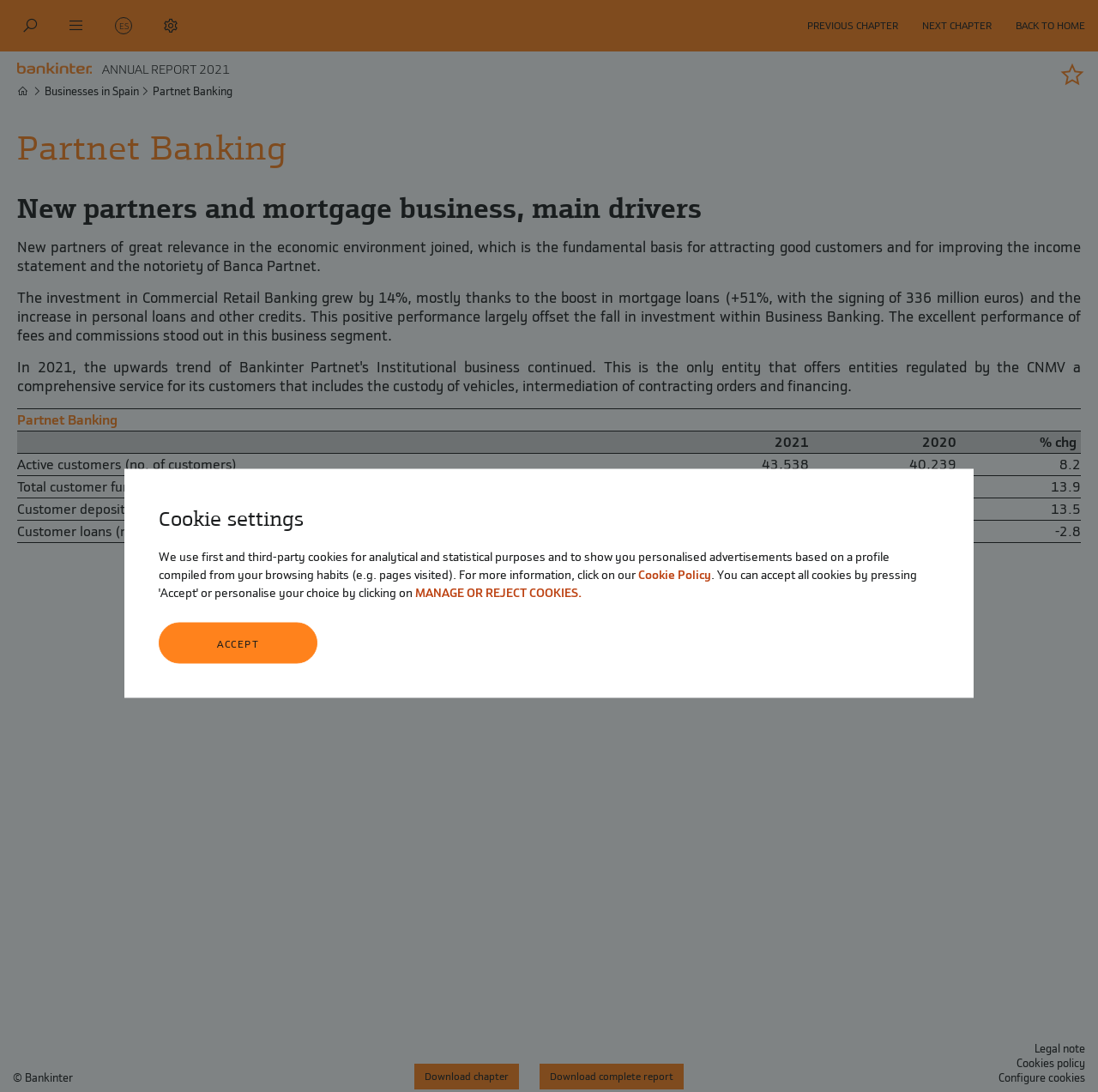What is the percentage change in customer deposits from 2020 to 2021?
Examine the webpage screenshot and provide an in-depth answer to the question.

The percentage change in customer deposits can be found in the table under the heading 'Partnet Banking'. Specifically, it is in the row 'Customer deposits (millions of euros)' and the column '% chg'.